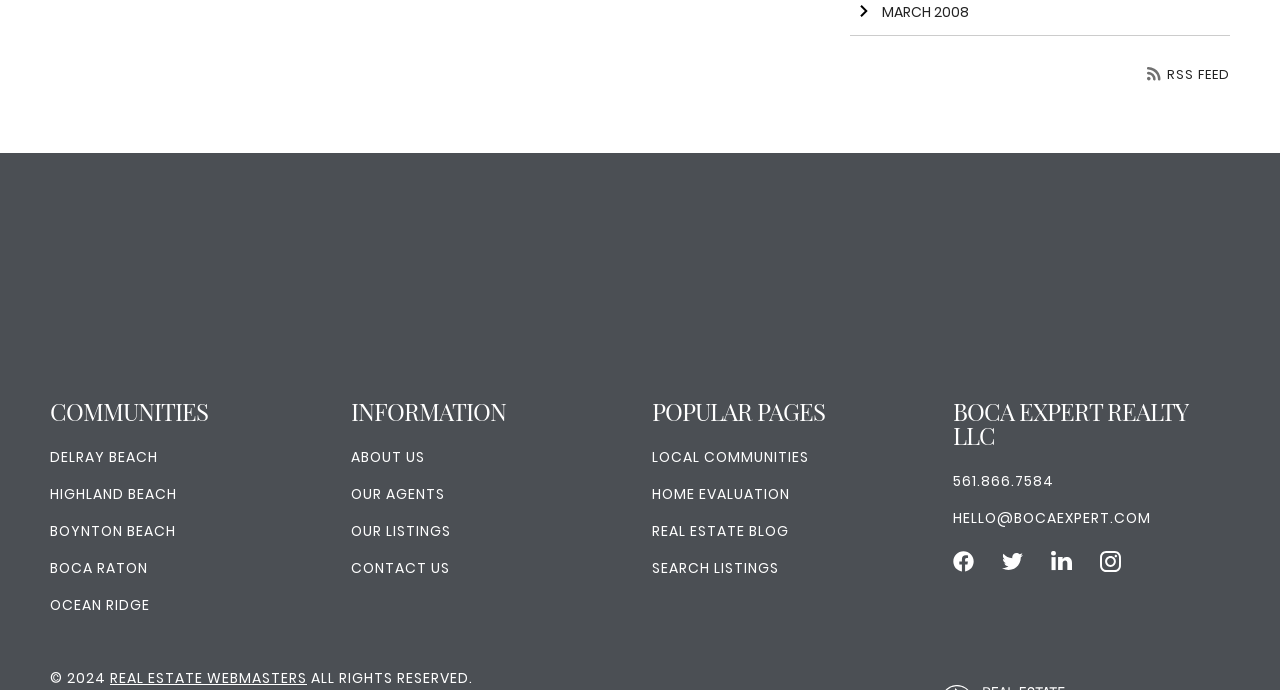Please identify the bounding box coordinates of the element's region that I should click in order to complete the following instruction: "Search listings". The bounding box coordinates consist of four float numbers between 0 and 1, i.e., [left, top, right, bottom].

[0.509, 0.809, 0.609, 0.839]